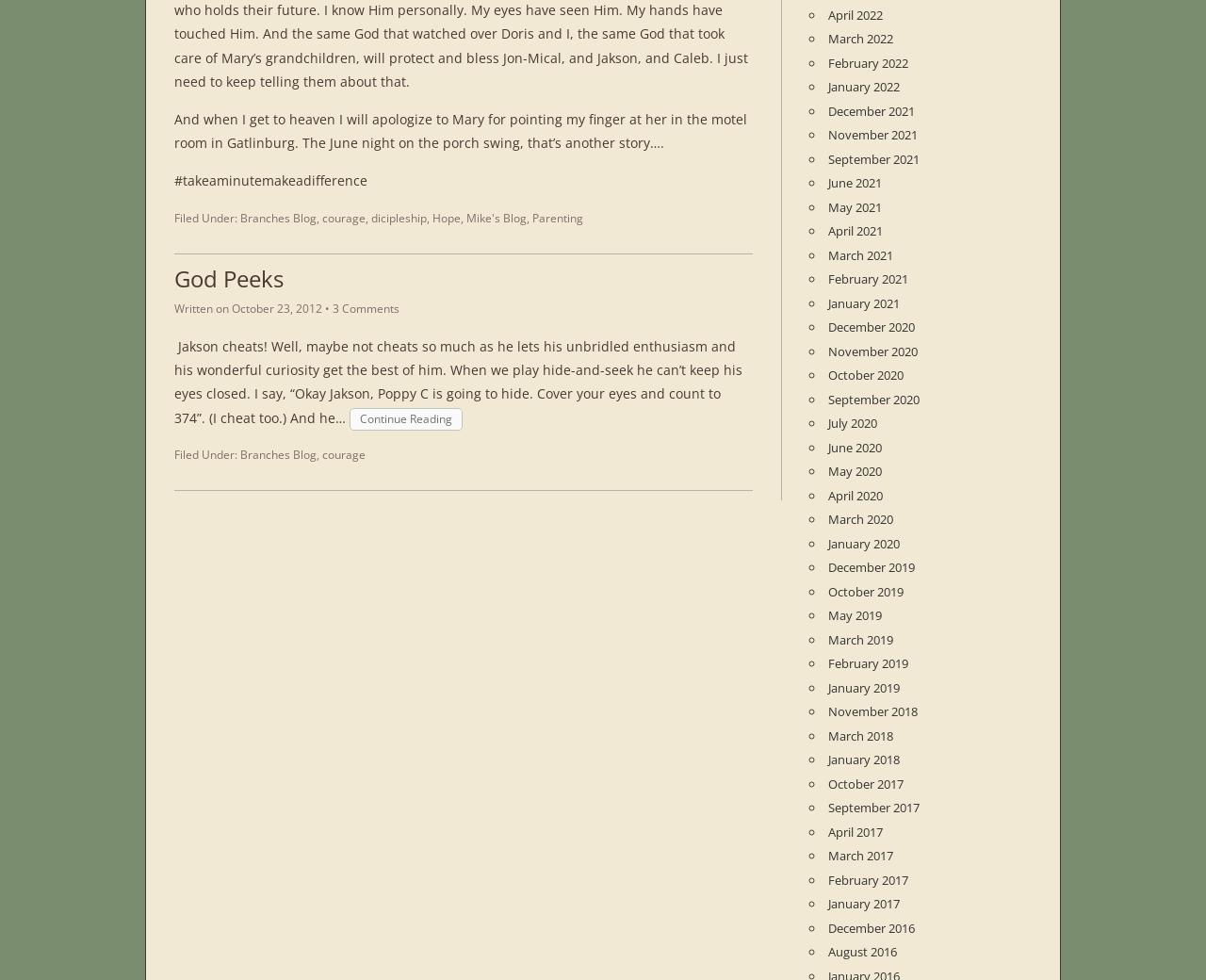Please provide a comprehensive answer to the question based on the screenshot: What is the title of the latest article?

I found the title of the latest article by looking at the header section of the webpage, where it says 'God Peeks' in a larger font size.